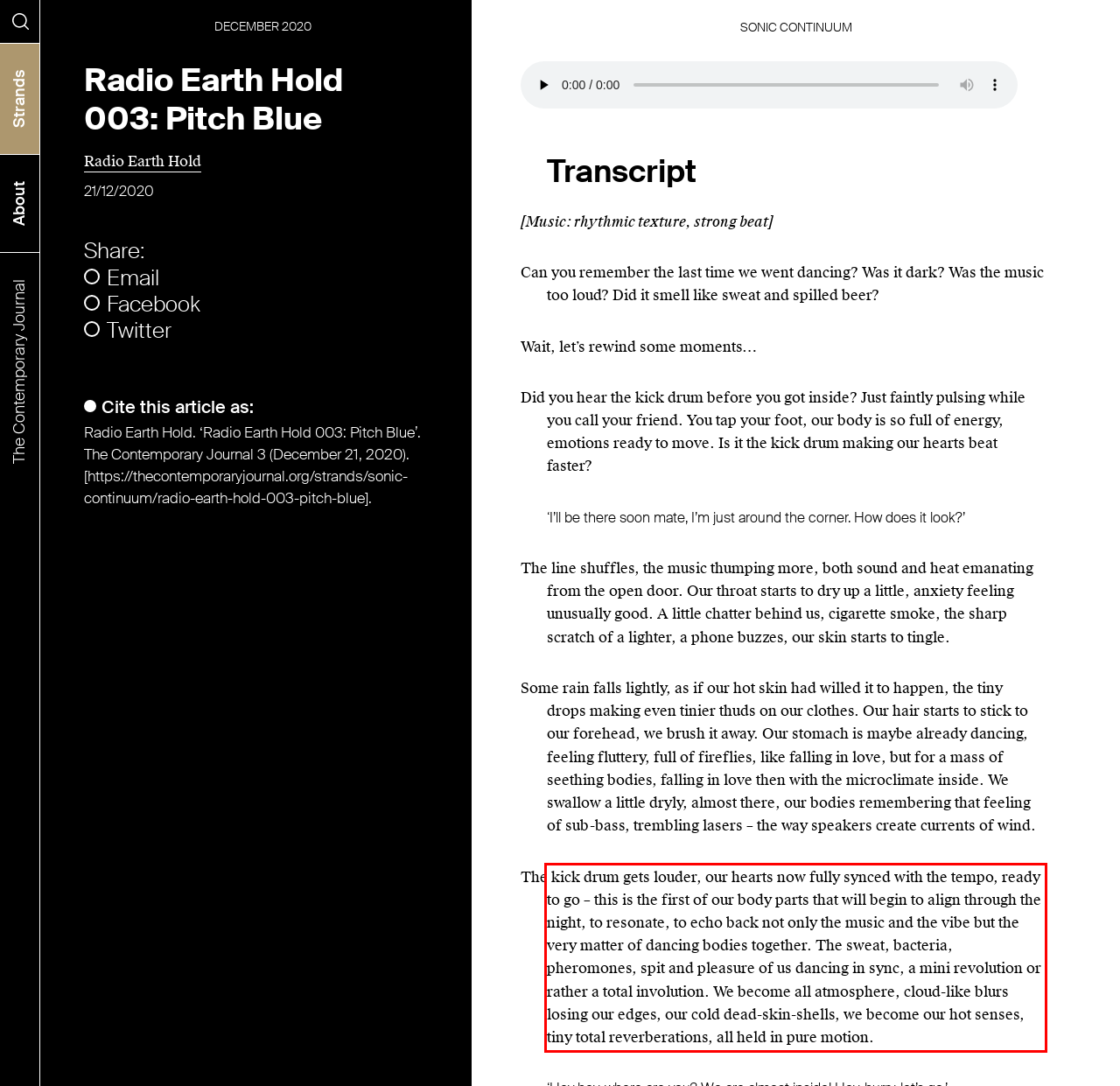Review the screenshot of the webpage and recognize the text inside the red rectangle bounding box. Provide the extracted text content.

The kick drum gets louder, our hearts now fully synced with the tempo, ready to go – this is the first of our body parts that will begin to align through the night, to resonate, to echo back not only the music and the vibe but the very matter of dancing bodies together. The sweat, bacteria, pheromones, spit and pleasure of us dancing in sync, a mini revolution or rather a total involution. We become all atmosphere, cloud-like blurs losing our edges, our cold dead-skin-shells, we become our hot senses, tiny total reverberations, all held in pure motion.